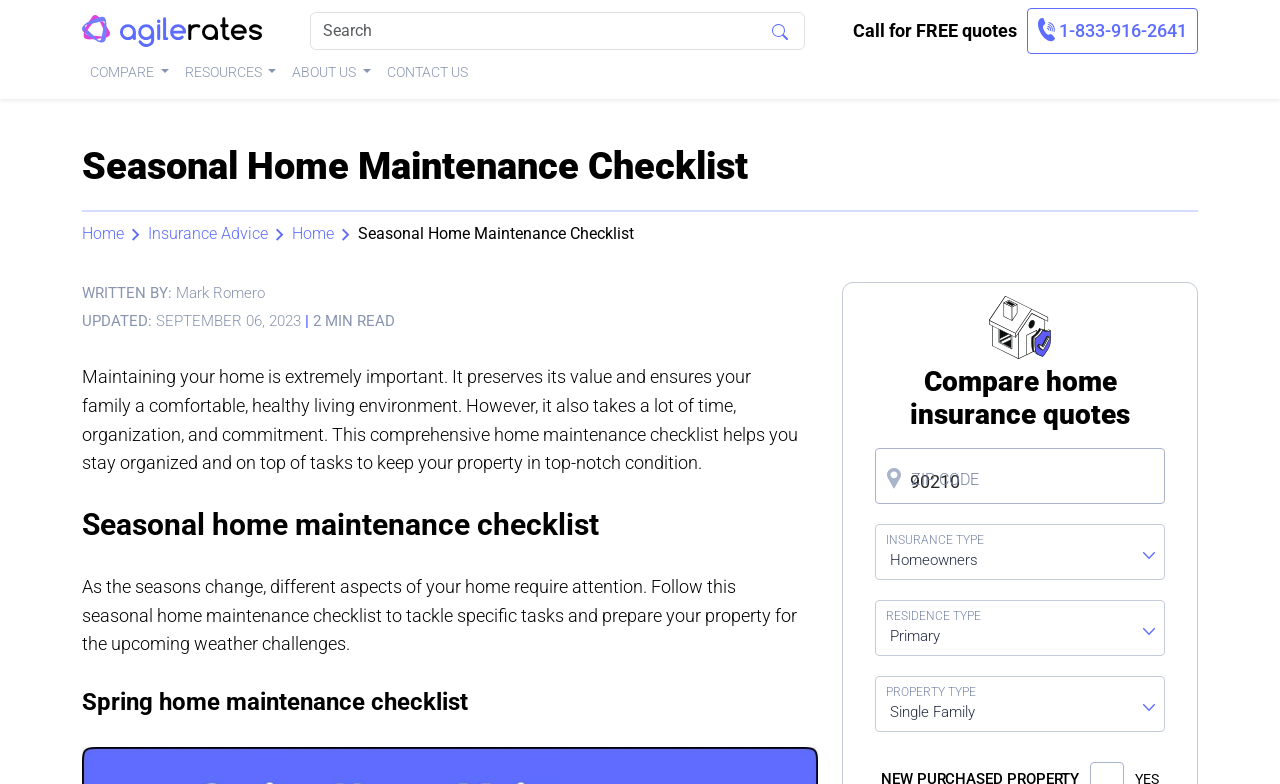What is the logo on the top left corner?
Can you give a detailed and elaborate answer to the question?

I found the logo by looking at the top left corner of the webpage, where I saw a link element with the text 'AgileRates Logo' and an image element with no text, indicating that it's a logo.